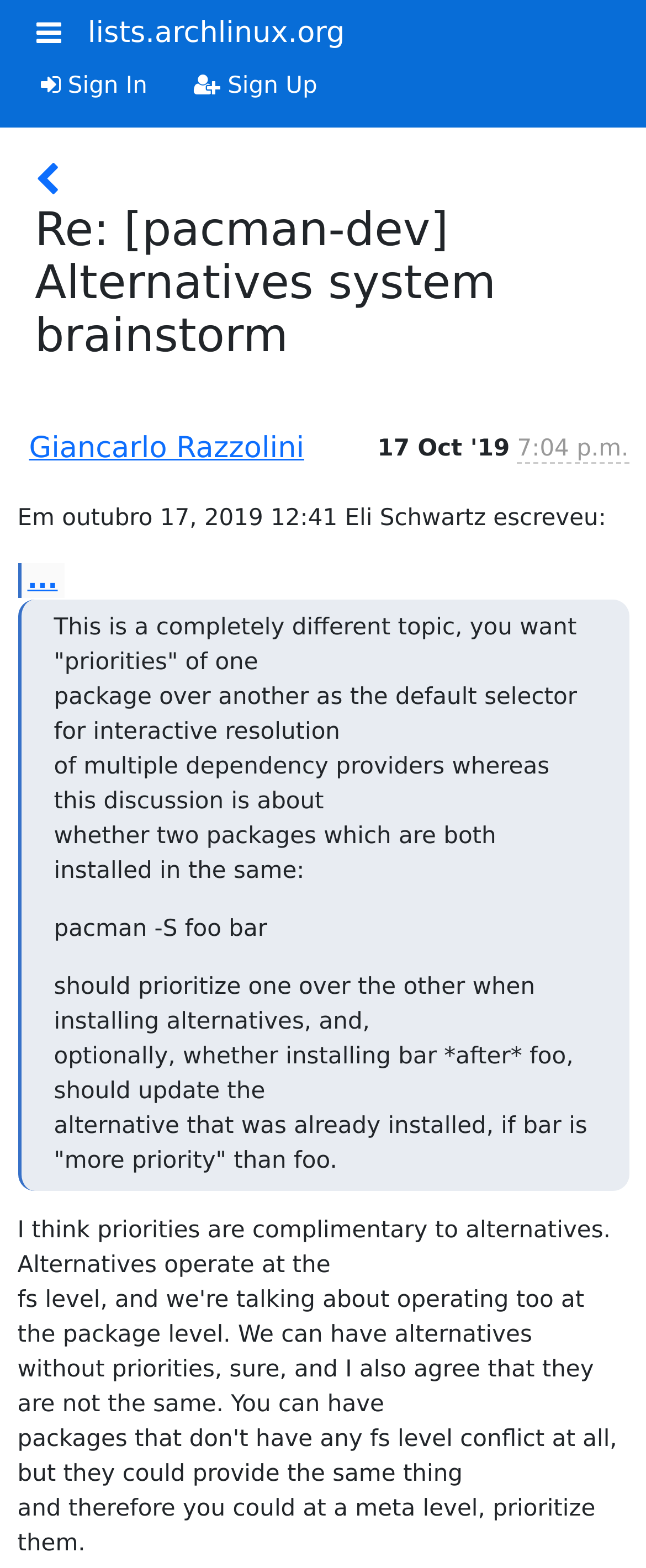Generate a comprehensive caption for the webpage you are viewing.

This webpage appears to be a discussion thread from an email list, specifically a response to a topic about an alternatives system brainstorm. 

At the top left, there is a button with an icon, and next to it, a link to the website "lists.archlinux.org". On the same line, there are two more links, one to sign in and another to sign up, with icons. 

Below these elements, there is a heading that displays the title of the discussion thread, "Re: [pacman-dev] Alternatives system brainstorm". 

On the left side, there is a table layout that contains information about the sender, Giancarlo Razzolini, with a link to the sender's name. To the right of the sender's information, there is a text that indicates the time the message was sent, "Oct. 17, 2019, 4:04 p.m." with the time "7:04 p.m." displayed next to it.

Below the sender's information, there is a text that mentions the original message sender, Eli Schwartz, and the time the message was sent. 

Next, there is a link with an ellipsis, followed by a blockquote that contains the main content of the message. The blockquote has three paragraphs of text. The first paragraph discusses the topic of package priorities and default selectors for interactive resolution of multiple dependency providers. The second paragraph mentions a command "pacman -S foo bar". The third paragraph continues the discussion about prioritizing one package over another when installing alternatives and updating the alternative that was already installed.